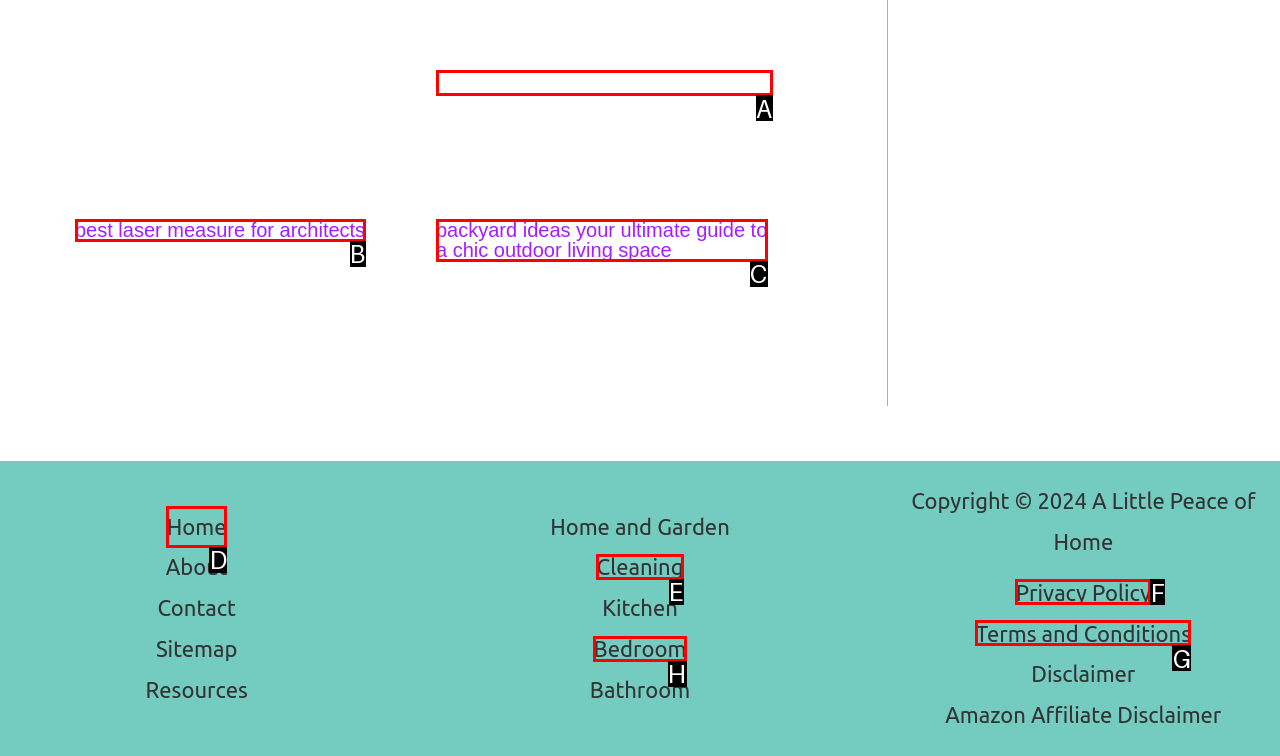Identify the letter that best matches this UI element description: Privacy Policy
Answer with the letter from the given options.

F